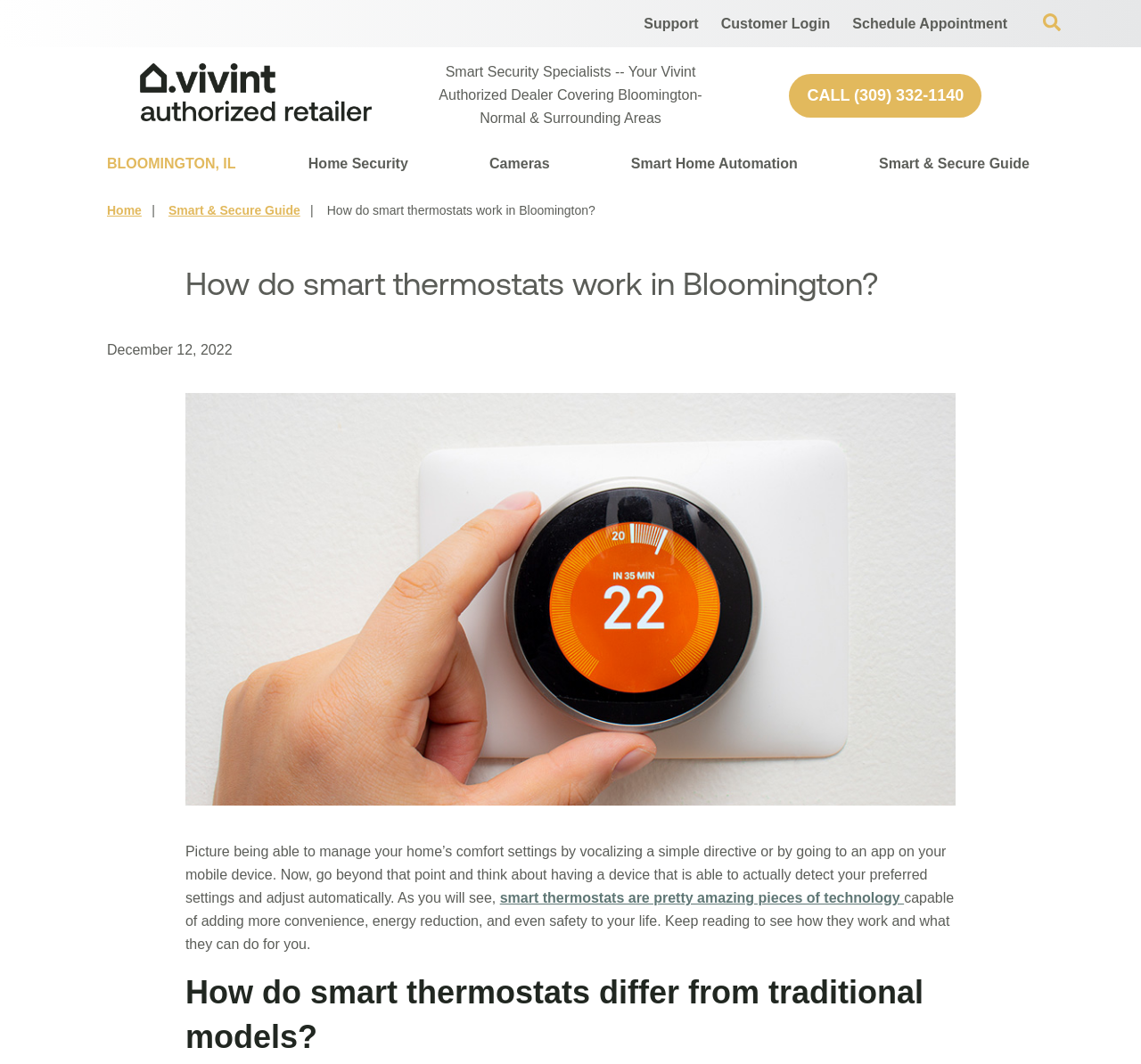Create a detailed narrative of the webpage’s visual and textual elements.

The webpage is about smart thermostats in Bloomington, focusing on their convenience, energy savings, and features. At the top, there are three links: "Support", "Customer Login", and "Schedule Appointment", followed by a search button. Below these, there is a link to "Vivint Authorized Retailer Bloomington" with an accompanying image, and a static text describing the authorized dealer.

To the right of the image, there is a static text "Smart Security Specialists" and a link to call a phone number. Above the main content, there is a static text "BLOOMINGTON, IL" and a navigation menu with links to "Home Security", "Cameras", "Smart Home Automation", and "Smart & Secure Guide", each with an expand menu button.

The main content starts with a breadcrumb navigation showing the current page "Smart & Secure Guide" under the "Home" category. The title "How do smart thermostats work in Bloomington?" is displayed prominently, followed by a date "December 12, 2022". Below the title, there is an image of a smart thermostat with an orange background.

The main text describes the benefits of smart thermostats, including their ability to detect preferred settings and adjust automatically. There is a link to learn more about these "amazing pieces of technology". The text continues to explain how smart thermostats can add convenience, energy reduction, and safety to one's life.

Finally, there is a heading "How do smart thermostats differ from traditional models?" which likely introduces a section comparing the two types of thermostats.